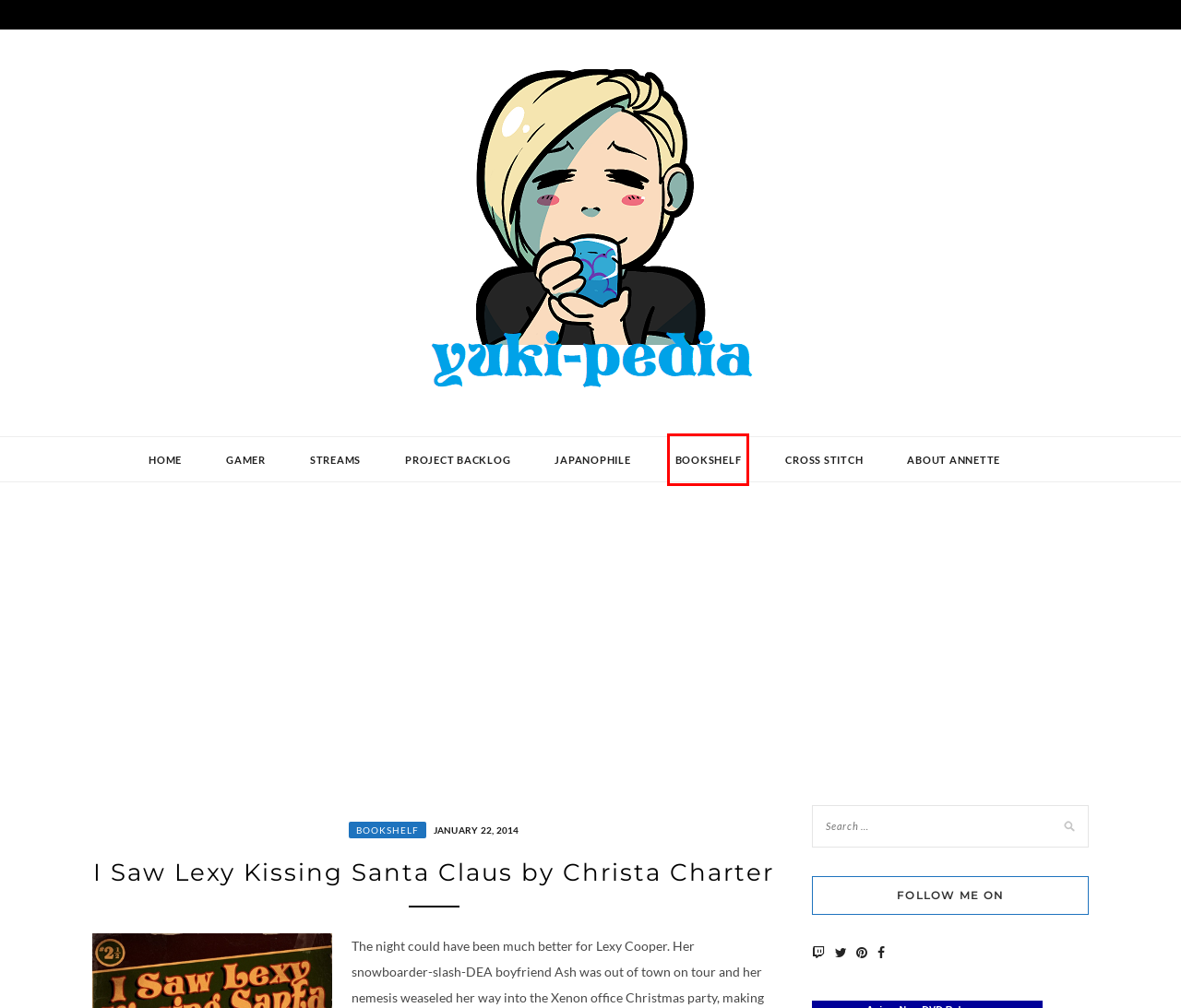Review the screenshot of a webpage which includes a red bounding box around an element. Select the description that best fits the new webpage once the element in the bounding box is clicked. Here are the candidates:
A. Cross Stitch Archives - Yuki-Pedia
B. Yuki-Pedia - Gamer | Writer | Stitcher | Japanophile | Collector
C. Project Backlog Archives - Yuki-Pedia
D. Gamer Archives - Yuki-Pedia
E. About Annette - Yuki-Pedia
F. Bookshelf Archives - Yuki-Pedia
G. Japanophile Archives - Yuki-Pedia
H. January 22, 2014 - Yuki-Pedia

F